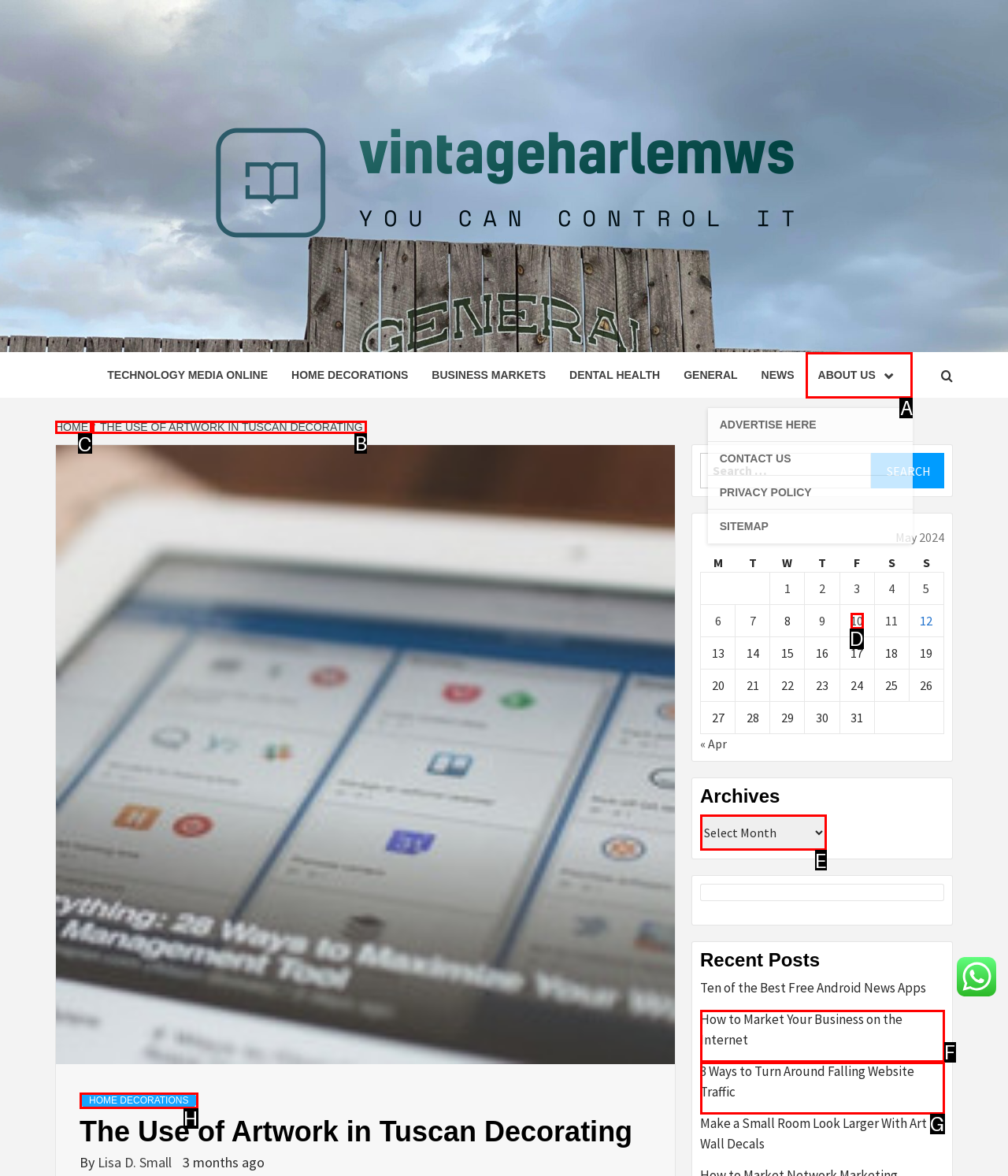Indicate which red-bounded element should be clicked to perform the task: Click on the 'HOME' link Answer with the letter of the correct option.

C